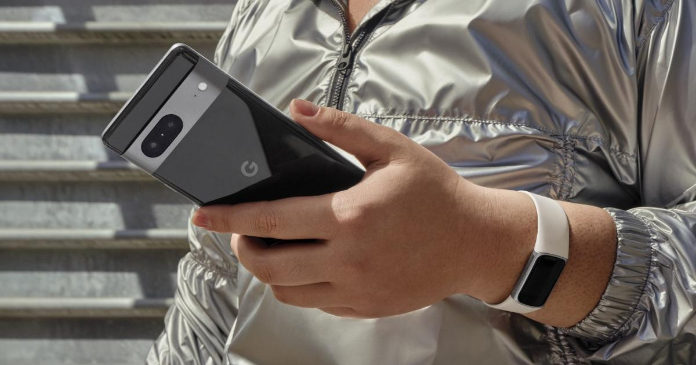Give a one-word or short phrase answer to this question: 
What is the background of the image composed of?

Steps or a staircase